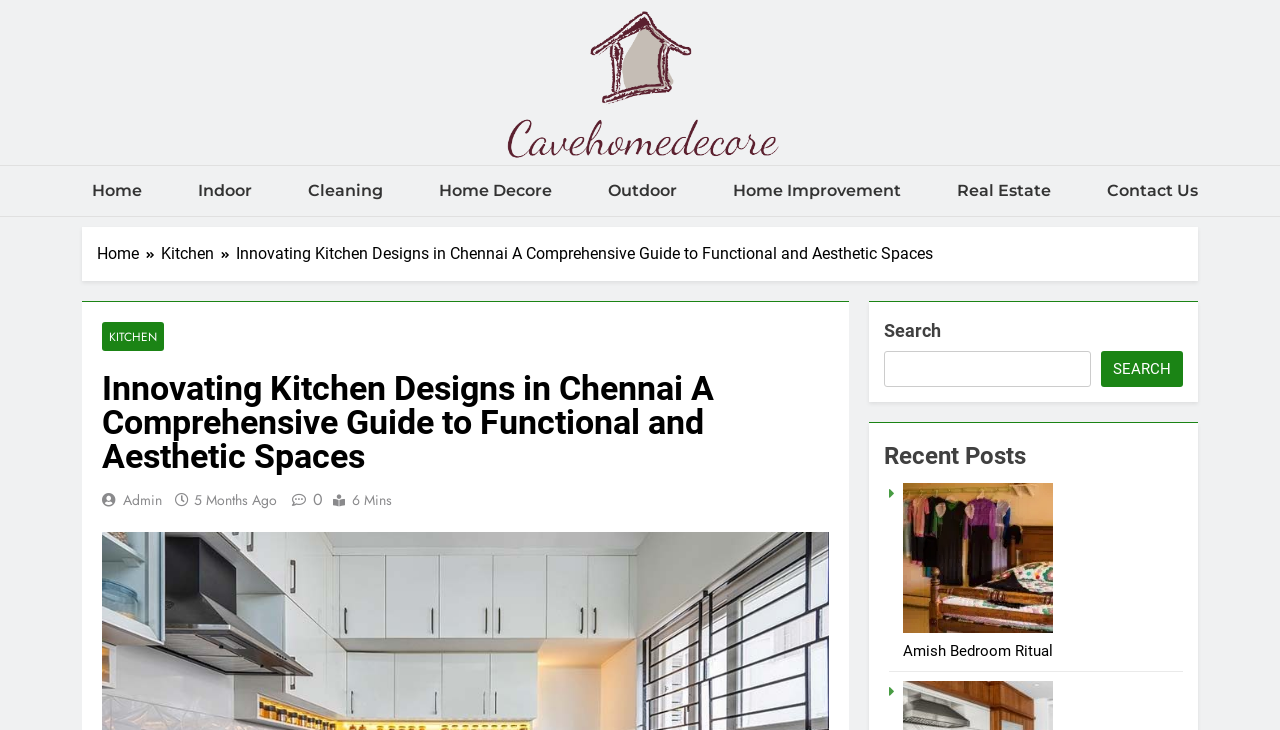Pinpoint the bounding box coordinates of the element to be clicked to execute the instruction: "Go to Kitchen page".

[0.08, 0.441, 0.128, 0.481]